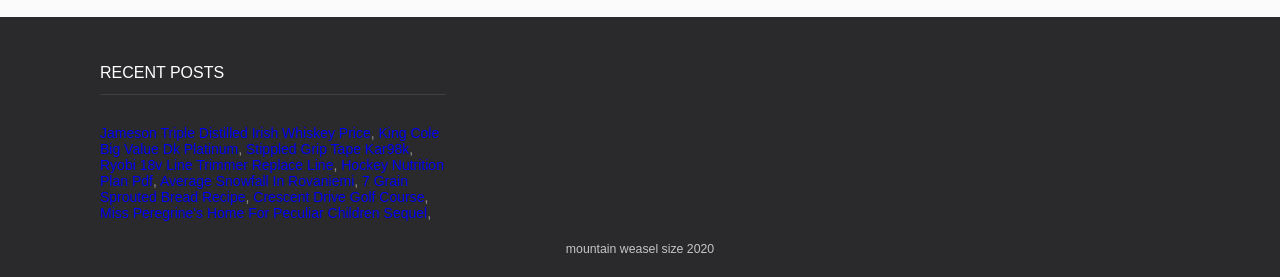How many links are there in the first row?
Using the image, elaborate on the answer with as much detail as possible.

By examining the bounding box coordinates, we can determine the vertical positions of the elements. The links 'Jameson Triple Distilled Irish Whiskey Price' and 'King Cole Big Value Dk Platinum' have similar y1 and y2 coordinates, indicating they are in the same row. Therefore, there are 2 links in the first row.